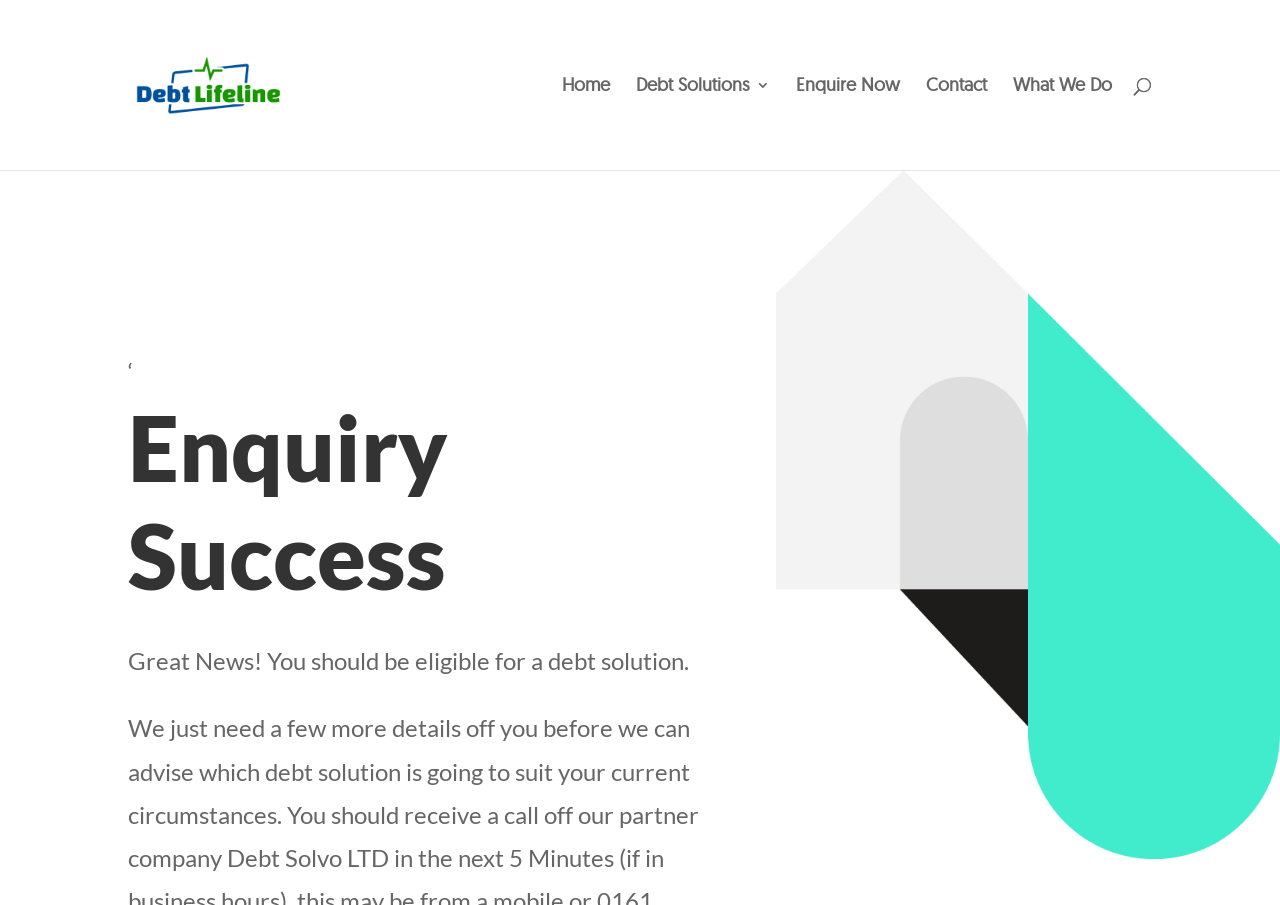Identify the bounding box of the UI element described as follows: "Contact". Provide the coordinates as four float numbers in the range of 0 to 1 [left, top, right, bottom].

[0.723, 0.086, 0.771, 0.188]